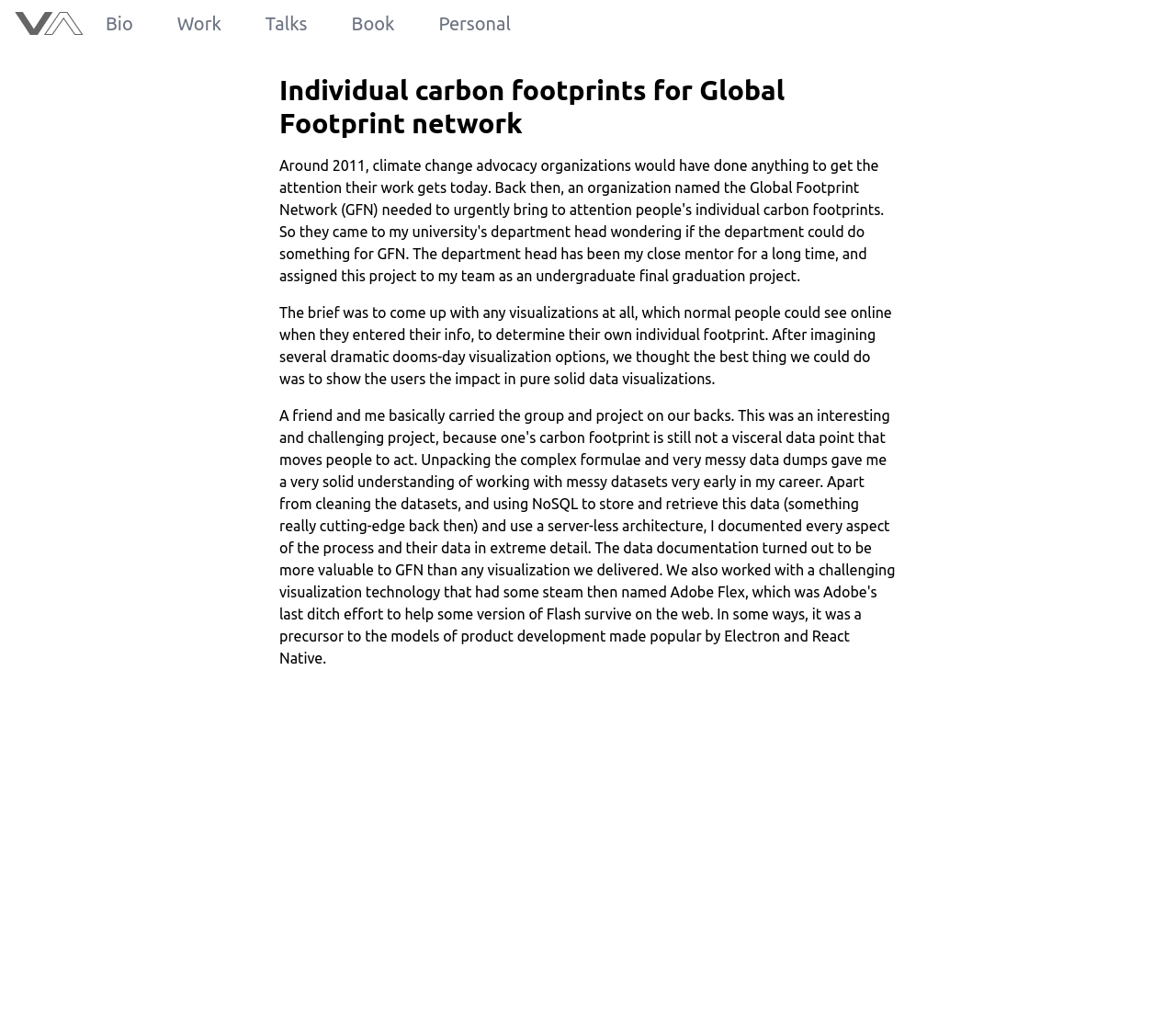How many links are there in the top section?
Please answer the question with a single word or phrase, referencing the image.

5